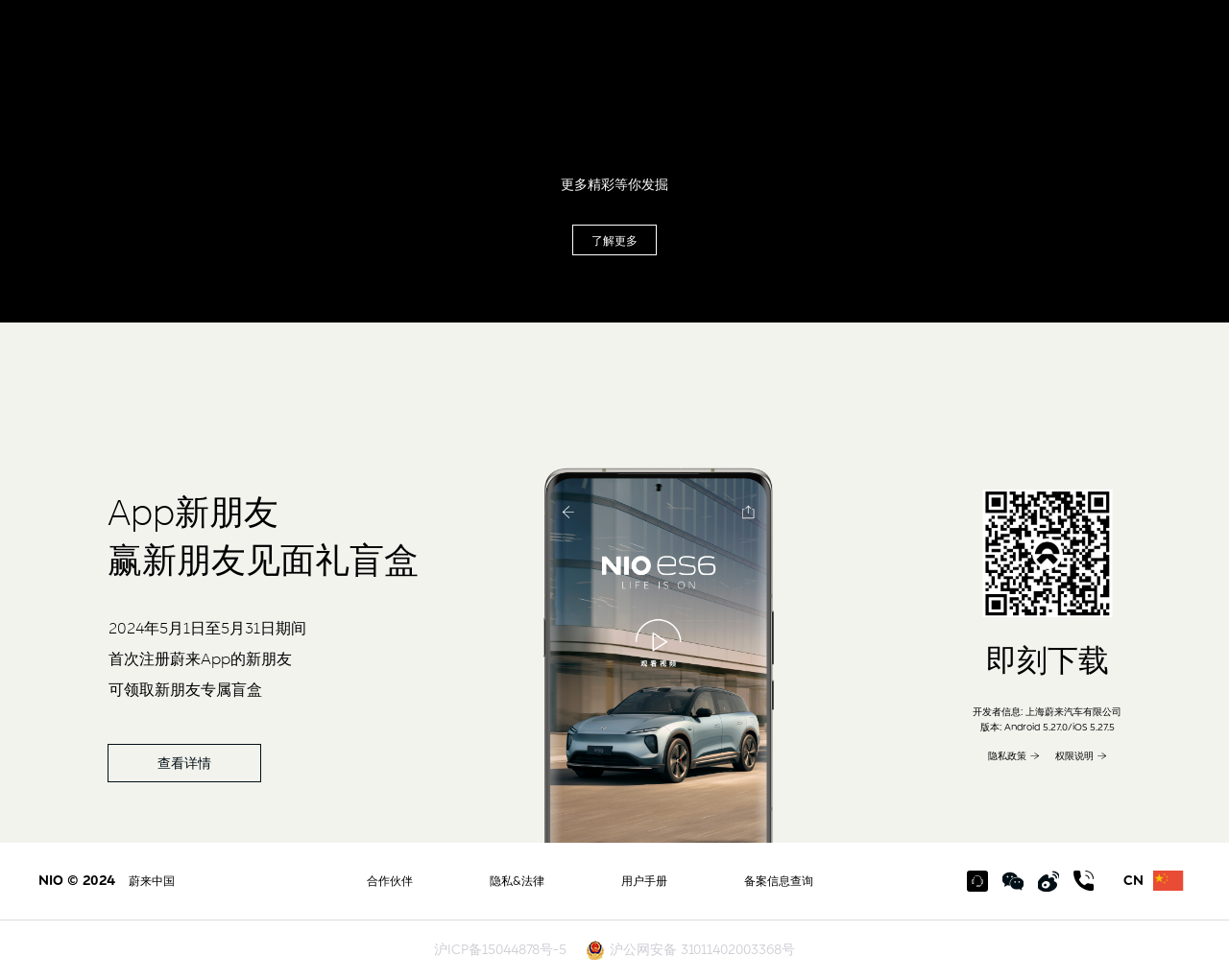Answer the following query concisely with a single word or phrase:
What is the version of the NIO App?

Android 5.27.0/iOS 5.27.5